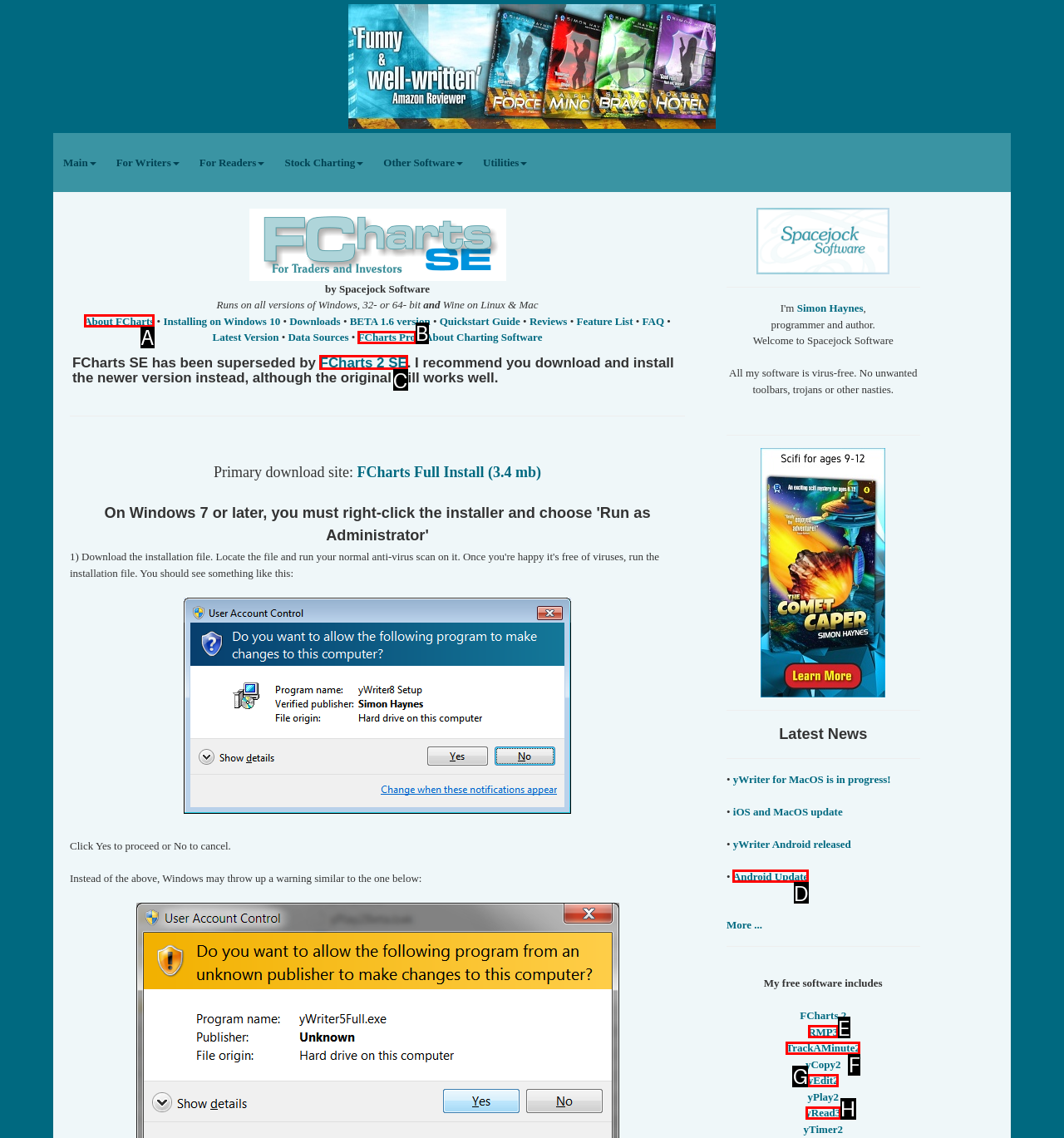Determine which option you need to click to execute the following task: Learn more about FCharts 2 SE. Provide your answer as a single letter.

C